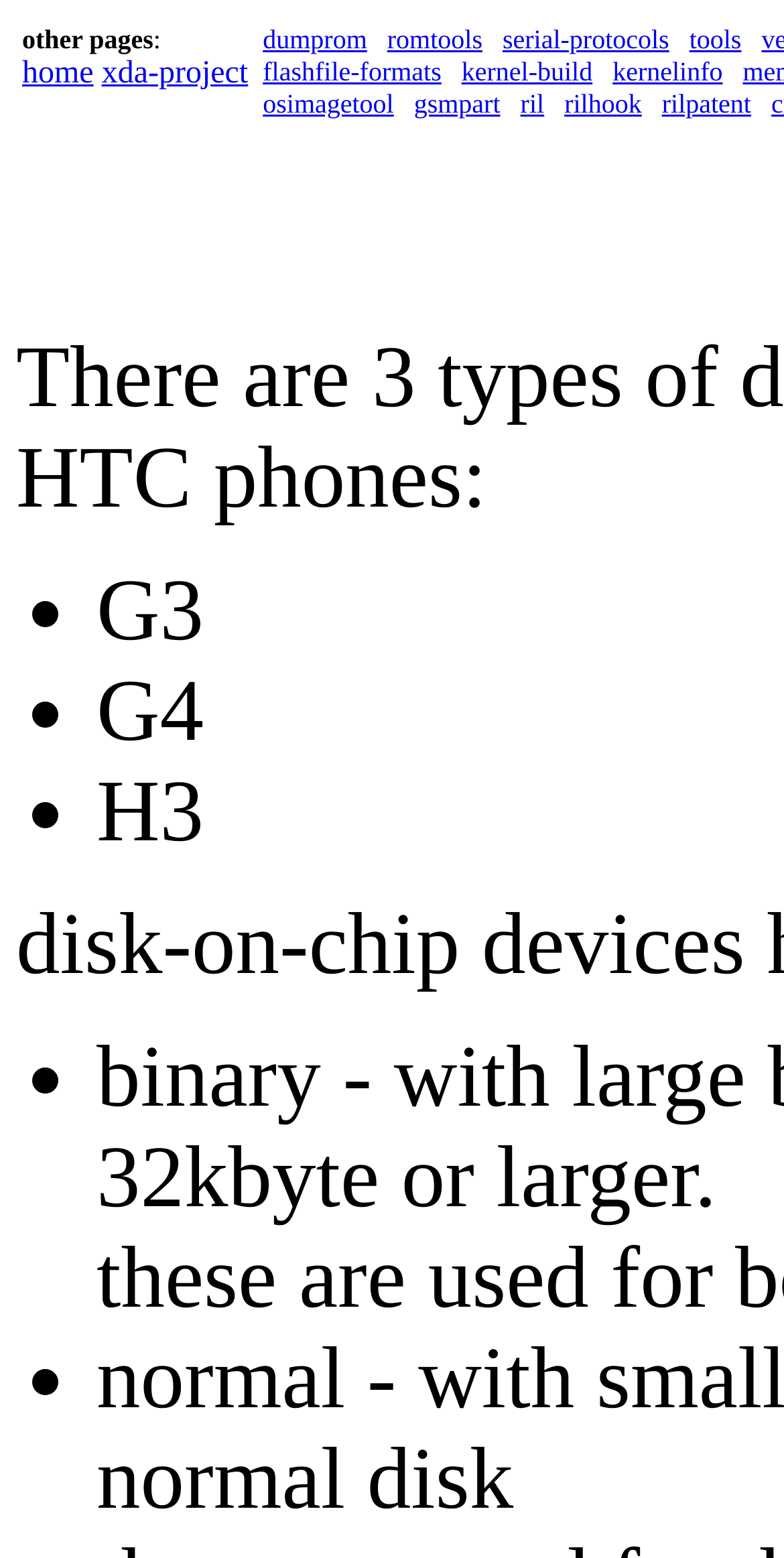Can you specify the bounding box coordinates of the area that needs to be clicked to fulfill the following instruction: "view dumprom page"?

[0.335, 0.015, 0.468, 0.035]